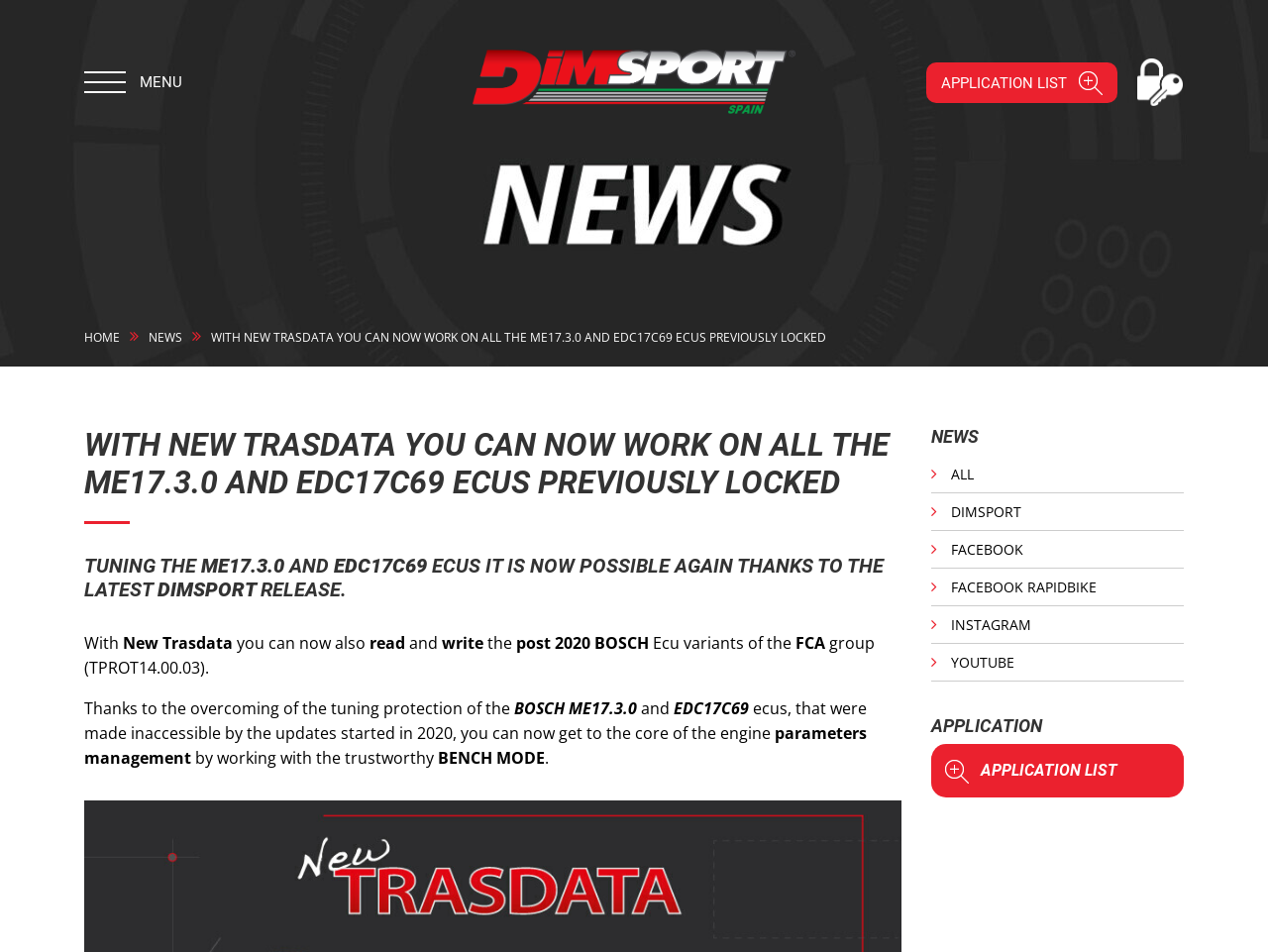What is the name of the mode that allows for parameters management?
Please look at the screenshot and answer using one word or phrase.

BENCH MODE